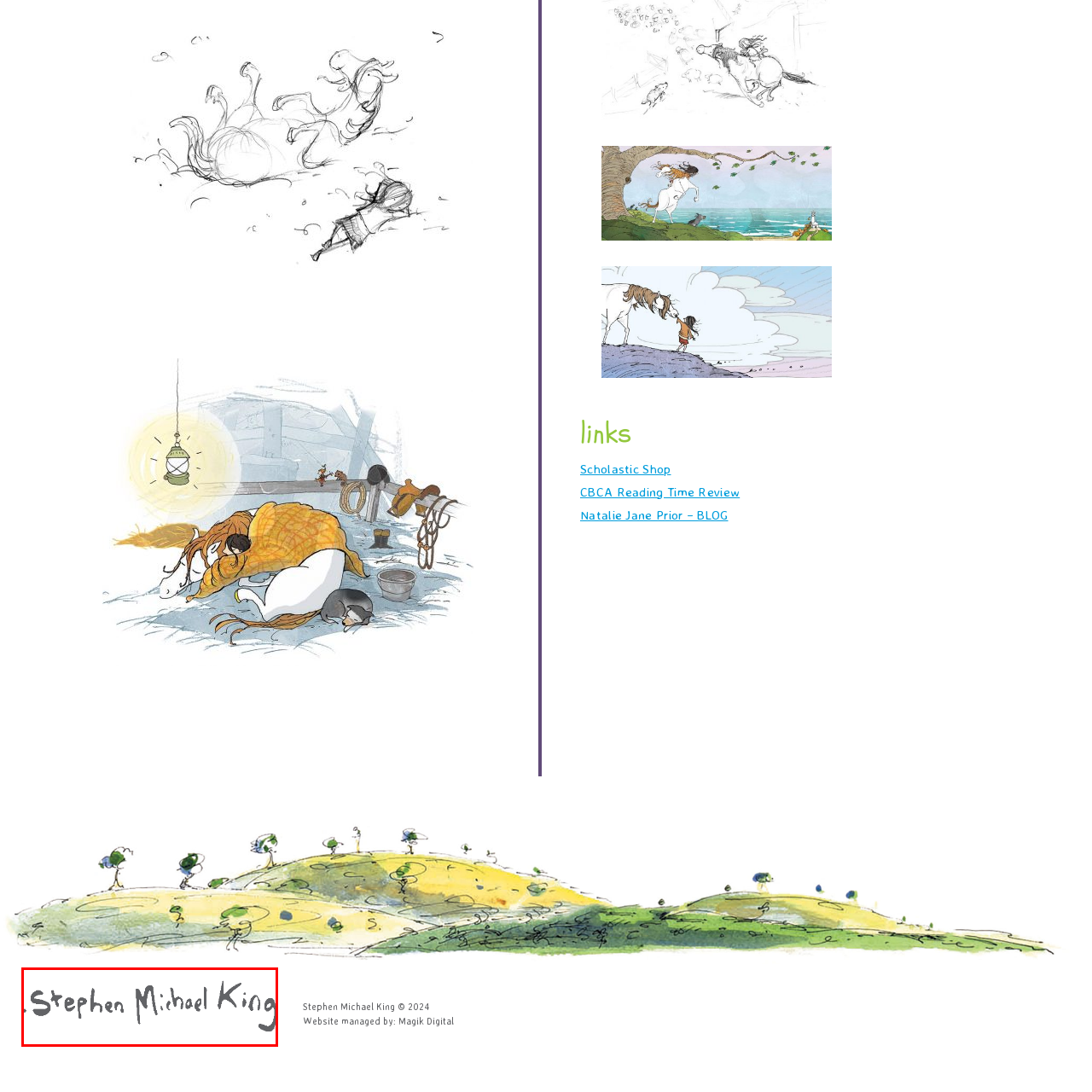What is Stephen Michael King known for? Observe the image within the red bounding box and give a one-word or short-phrase answer.

Children's literature and illustration